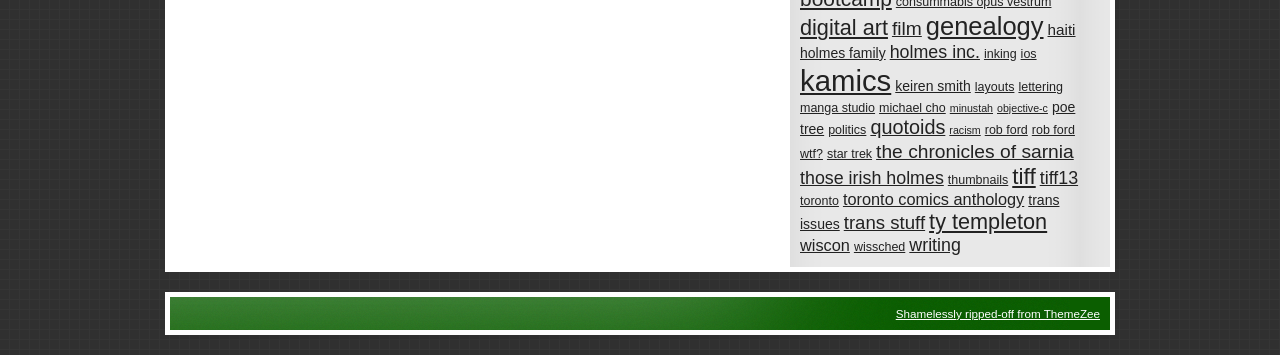Identify the bounding box coordinates of the region I need to click to complete this instruction: "view digital art".

[0.625, 0.043, 0.694, 0.114]